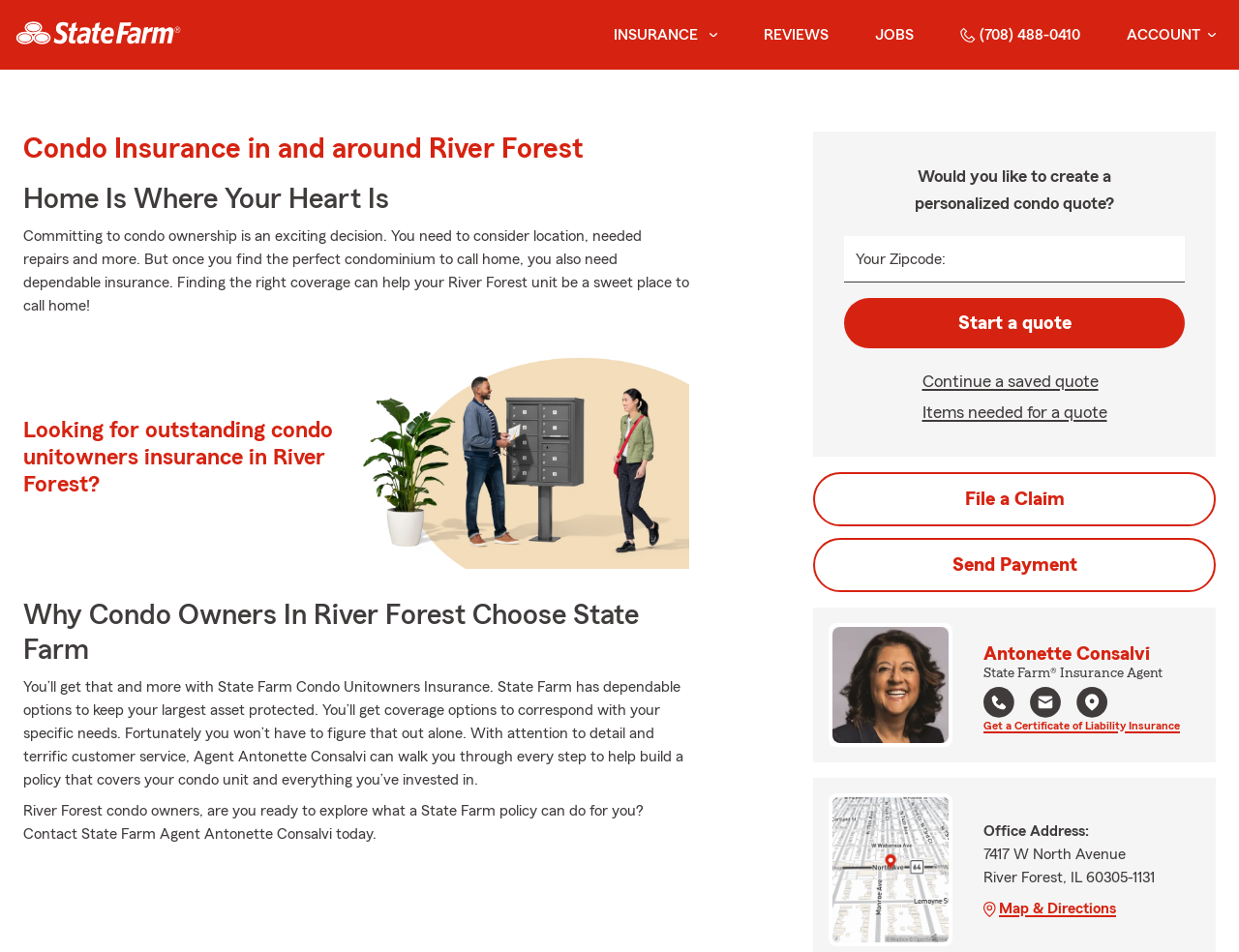Please provide the bounding box coordinates in the format (top-left x, top-left y, bottom-right x, bottom-right y). Remember, all values are floating point numbers between 0 and 1. What is the bounding box coordinate of the region described as: Items needed for a quote

[0.744, 0.419, 0.893, 0.447]